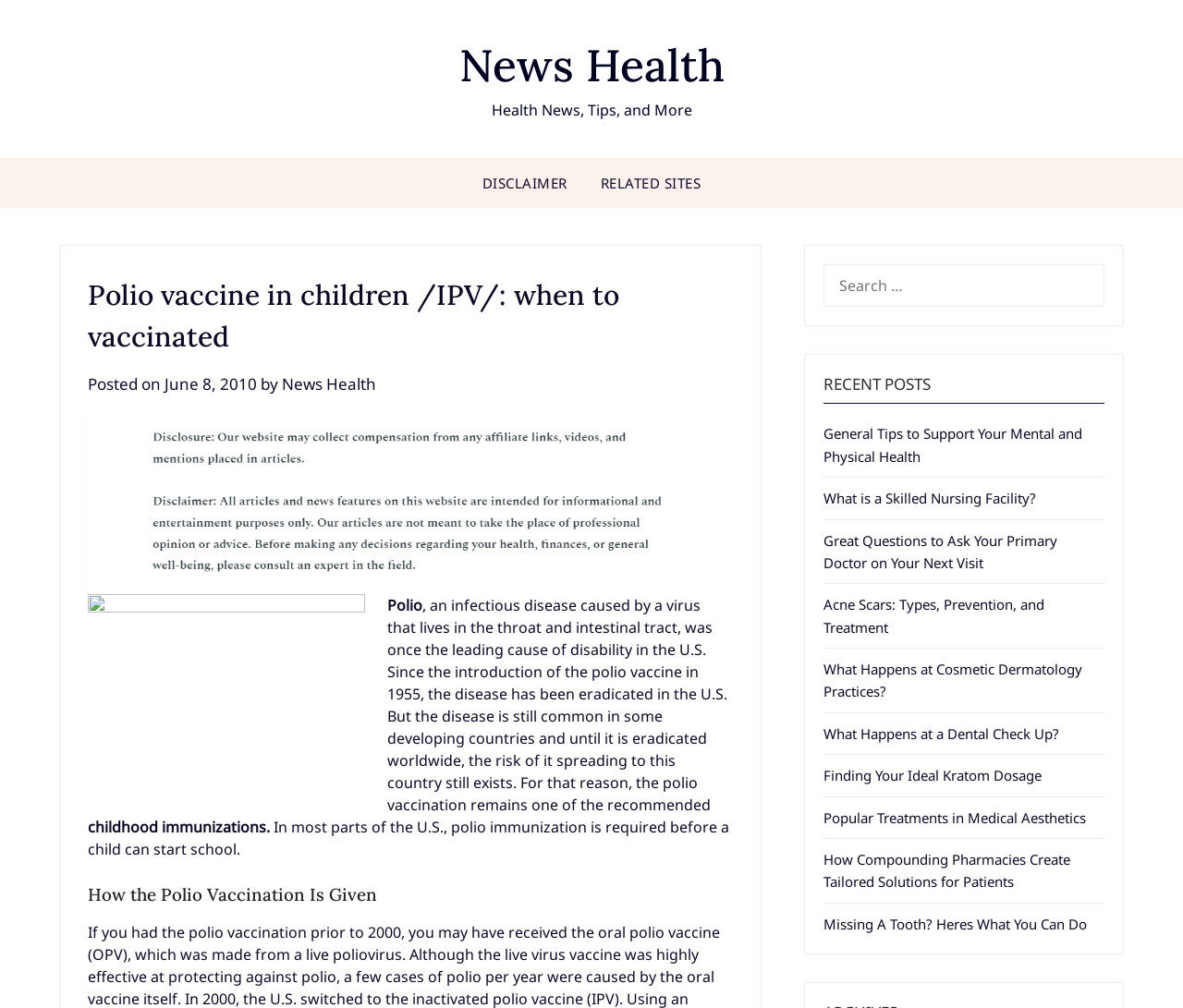What is required before a child can start school in most parts of the U.S.?
Look at the image and provide a detailed response to the question.

In most parts of the U.S., polio immunization is required before a child can start school, as mentioned in the text 'In most parts of the U.S., polio immunization is required before a child can start school.' This is a mandatory requirement for school admission.